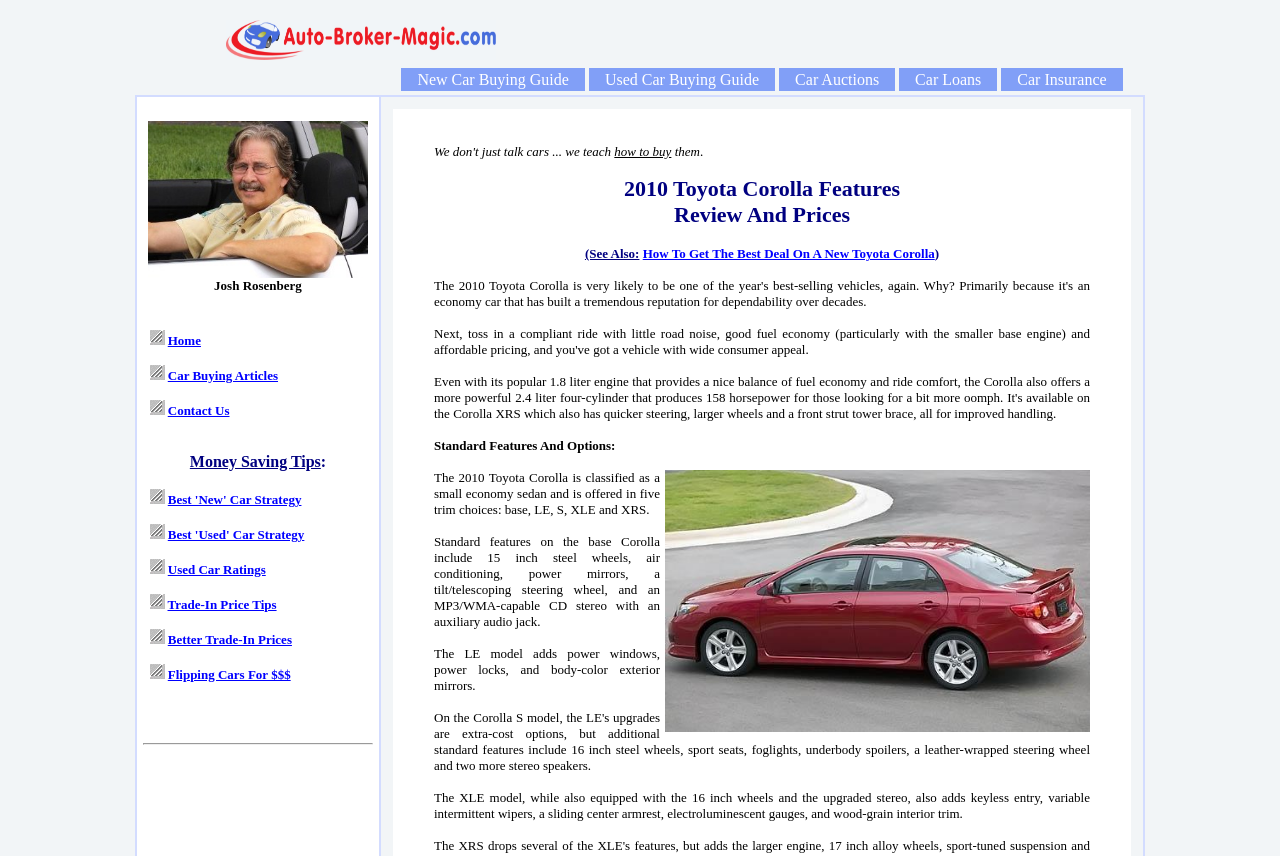Identify the bounding box coordinates of the element to click to follow this instruction: 'Click on the 'Best New Car Strategy' link'. Ensure the coordinates are four float values between 0 and 1, provided as [left, top, right, bottom].

[0.131, 0.575, 0.236, 0.592]